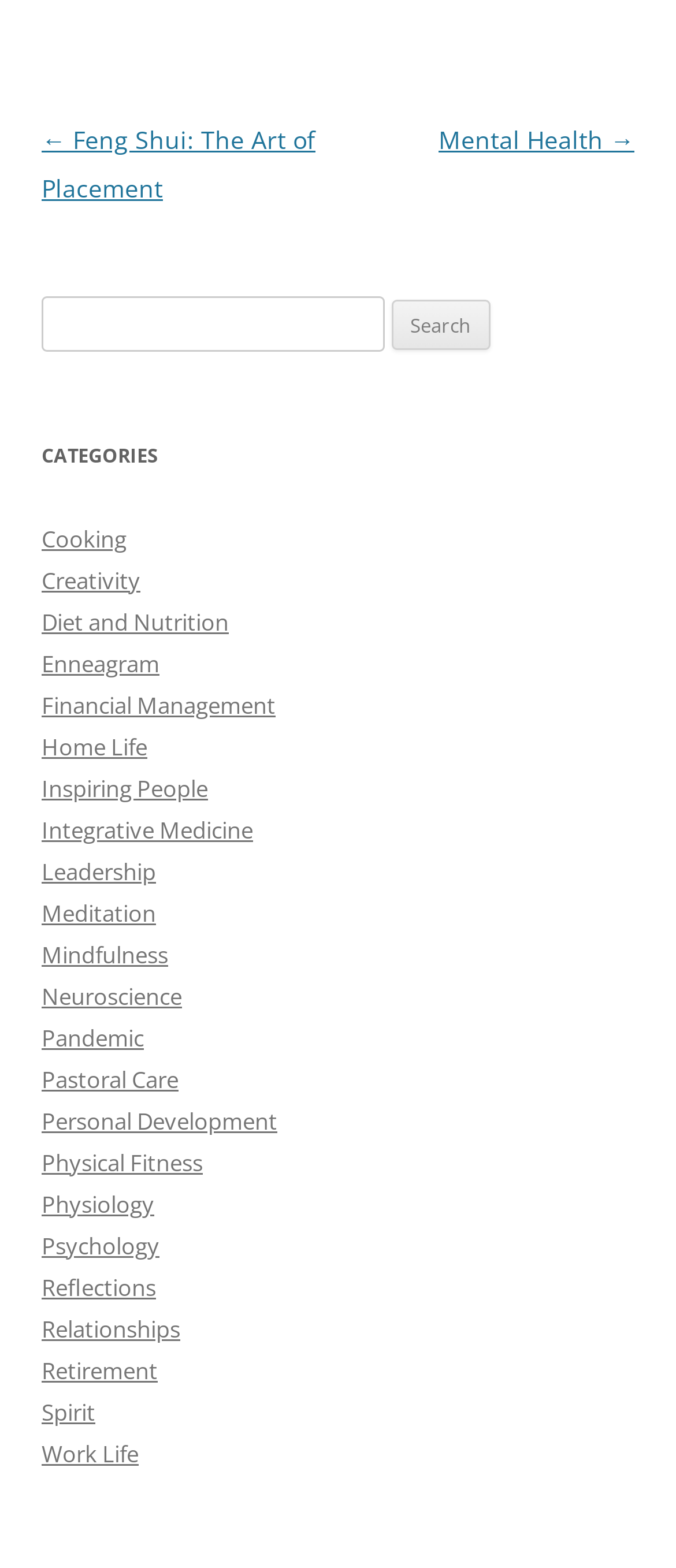Locate the bounding box coordinates of the clickable region necessary to complete the following instruction: "Search for a specific keyword". Provide the coordinates in the format of four float numbers between 0 and 1, i.e., [left, top, right, bottom].

[0.062, 0.188, 0.938, 0.224]